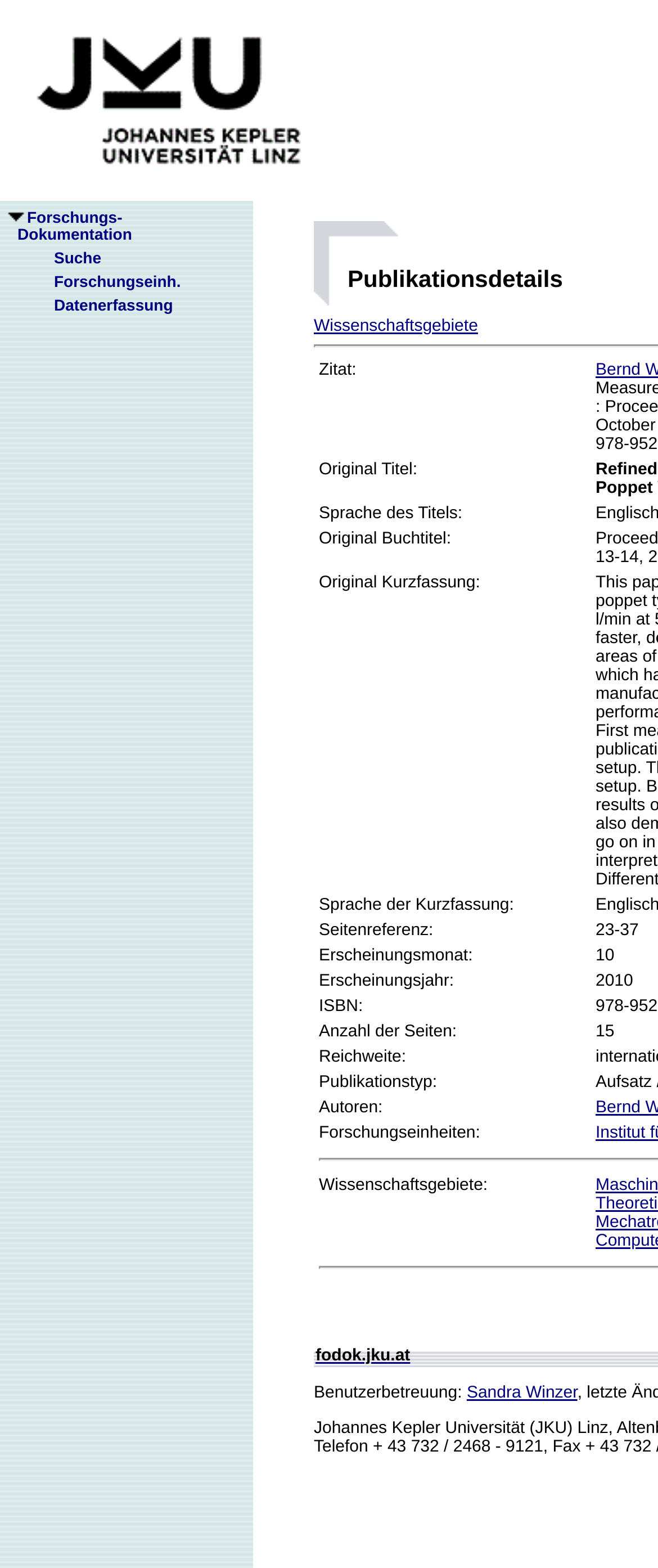Determine the bounding box coordinates of the area to click in order to meet this instruction: "Visit the website fodok.jku.at".

[0.479, 0.859, 0.623, 0.871]